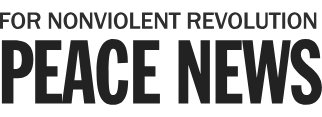Based on the image, provide a detailed and complete answer to the question: 
What is the phrase written above the publication's name?

The design of the logo includes the phrase 'FOR NONVIOLENT REVOLUTION' written above the name 'PEACE NEWS', which emphasizes the publication's mission and commitment to promoting peace and nonviolent activism.